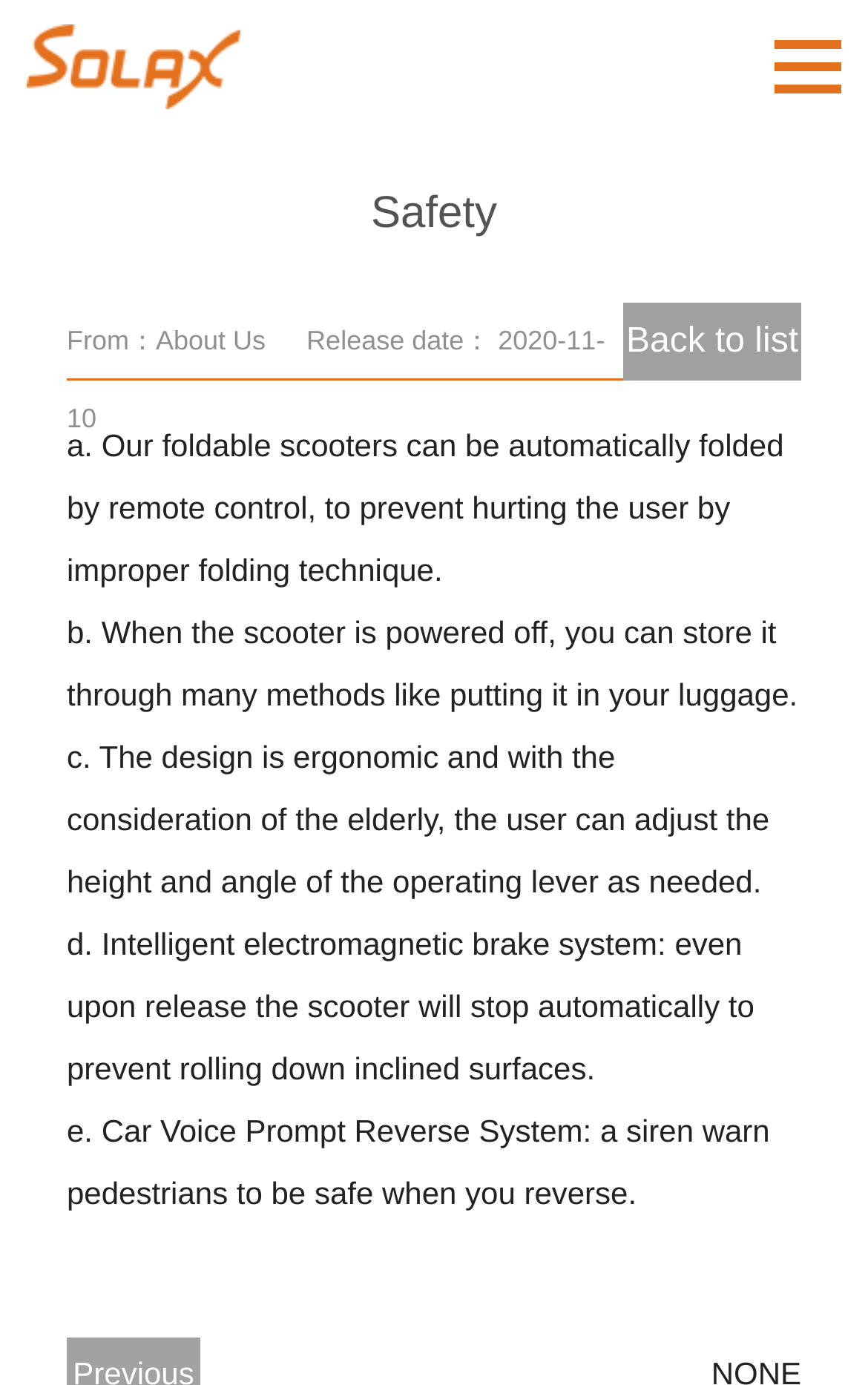Refer to the screenshot and give an in-depth answer to this question: Can the scooter be adjusted for elderly users?

I found a static text element that says the design is 'ergonomic and with the consideration of the elderly, the user can adjust the height and angle of the operating lever as needed'.